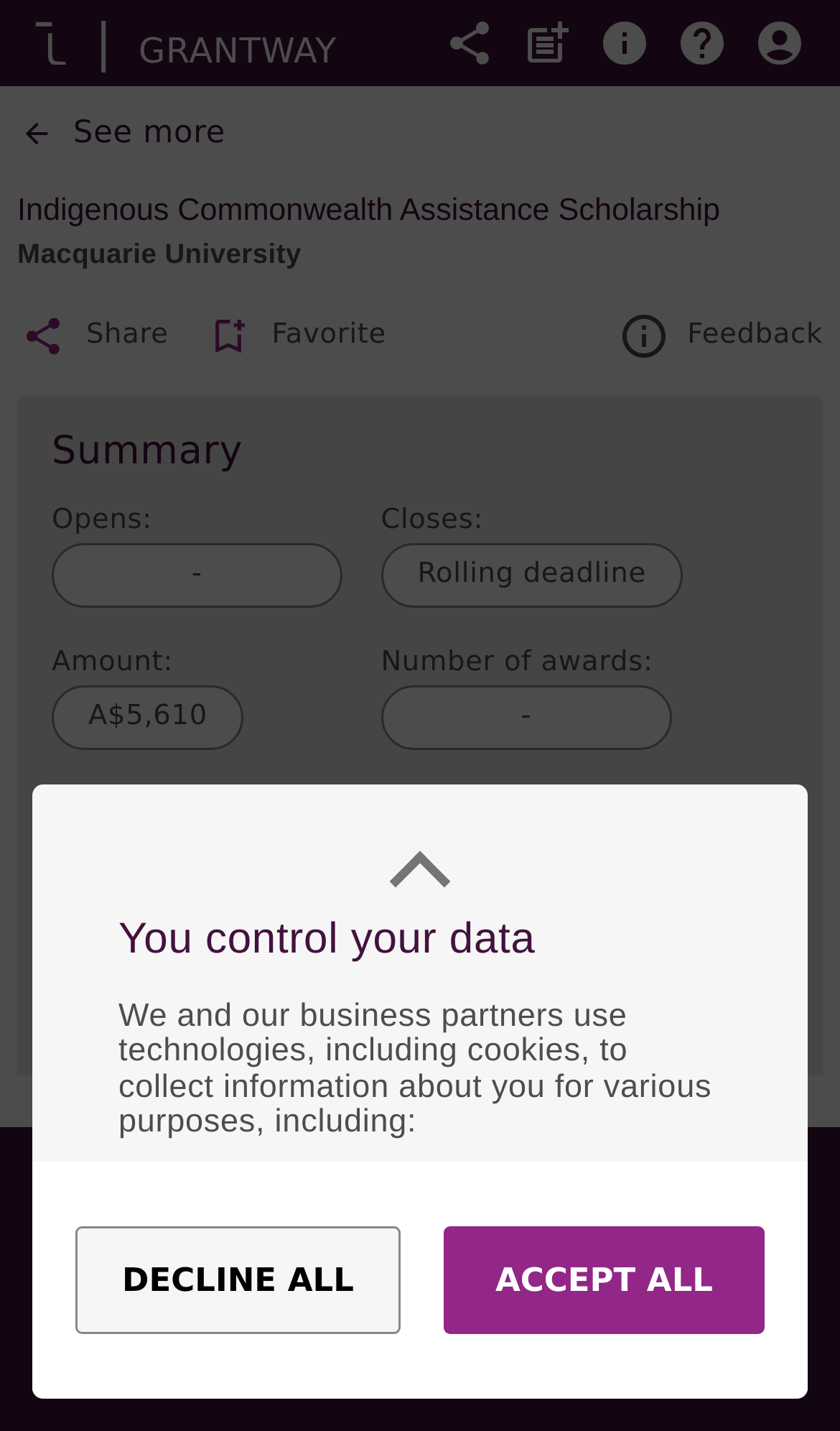What is the degree level for the scholarship?
Please use the image to provide a one-word or short phrase answer.

Bachelor